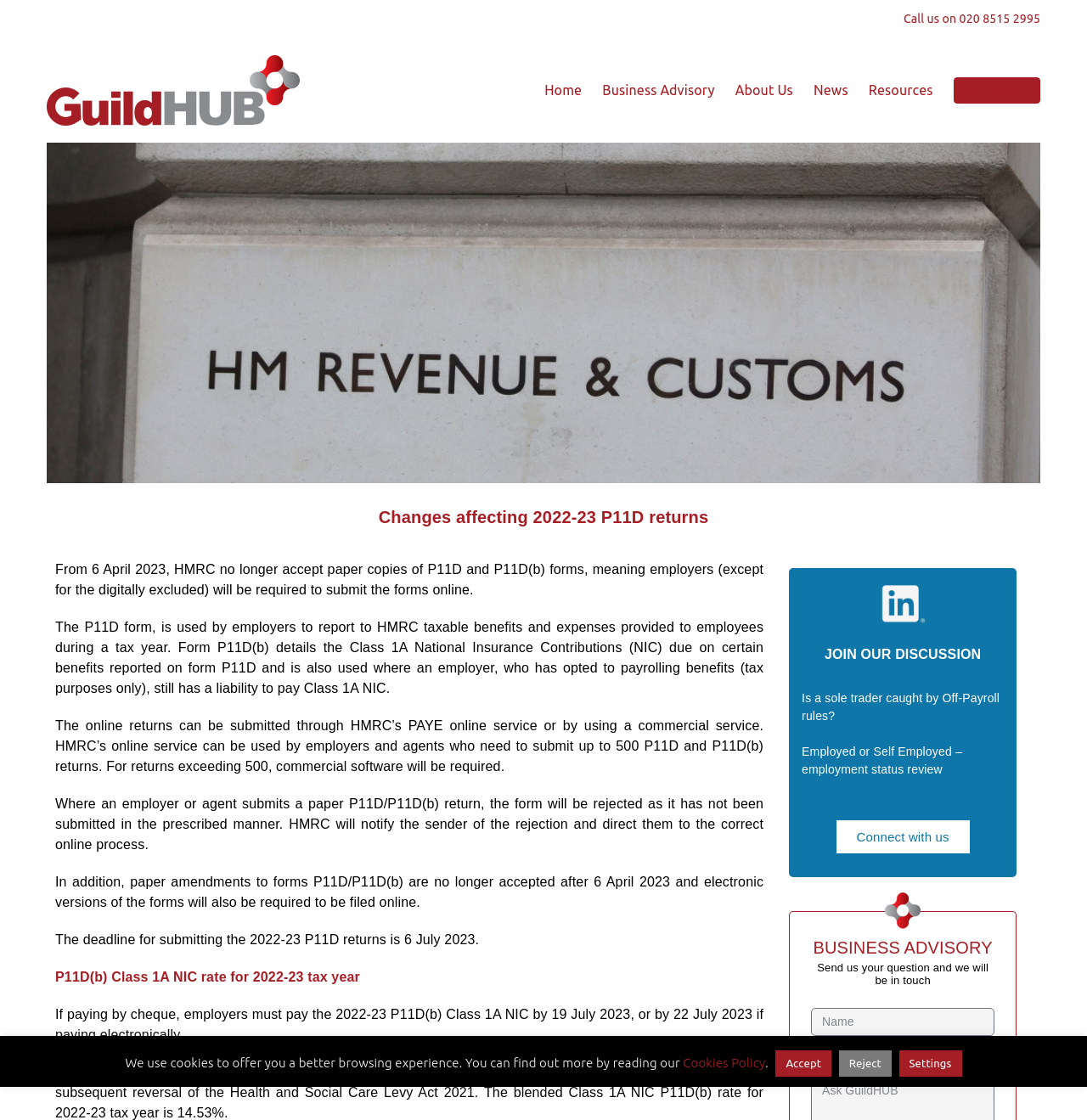Extract the main title from the webpage and generate its text.

Changes affecting 2022-23 P11D returns